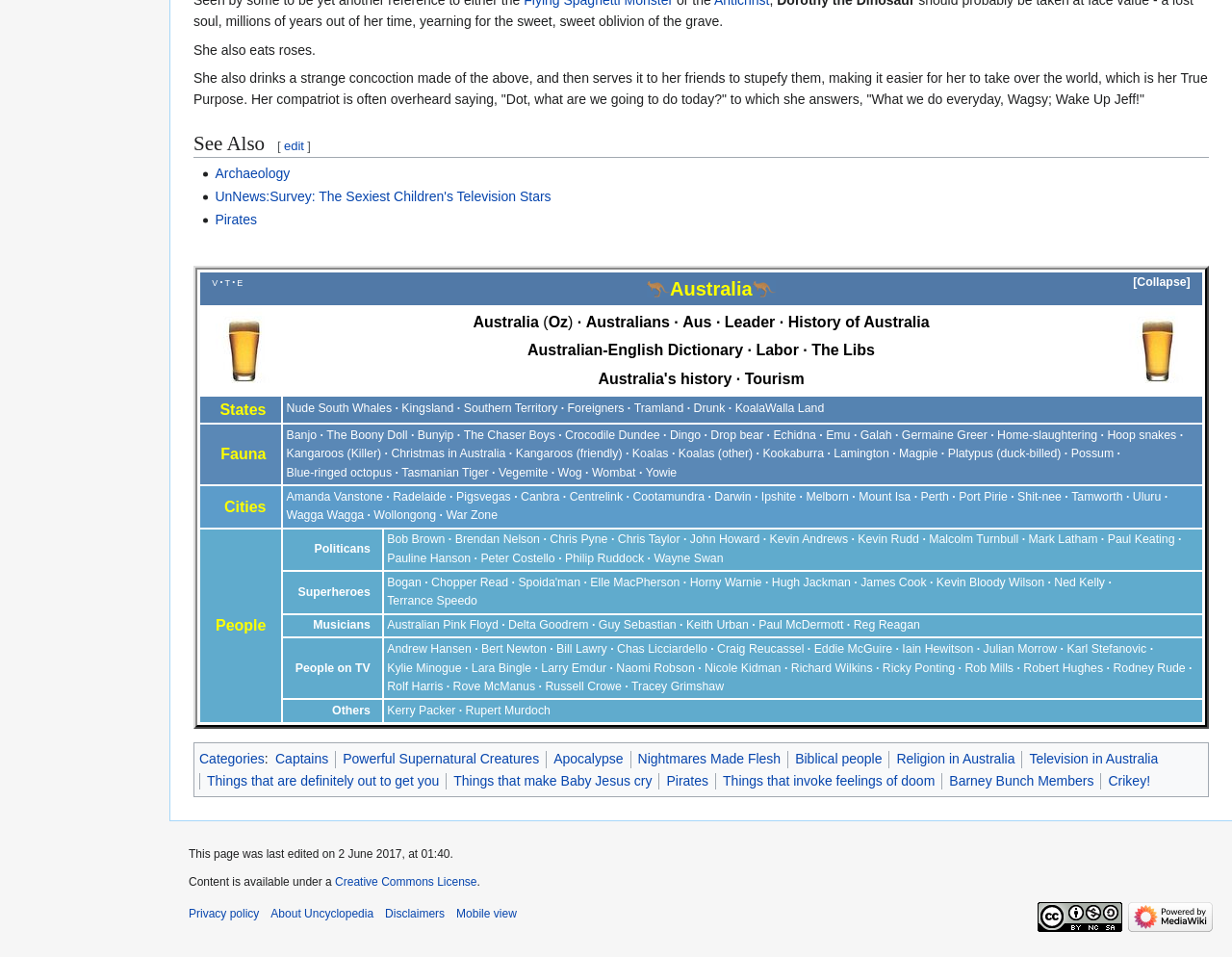What is the purpose of the character Dot?
With the help of the image, please provide a detailed response to the question.

According to the webpage content, Dot is a character who eats roses and drinks a strange concoction, and her true purpose is to take over the world.